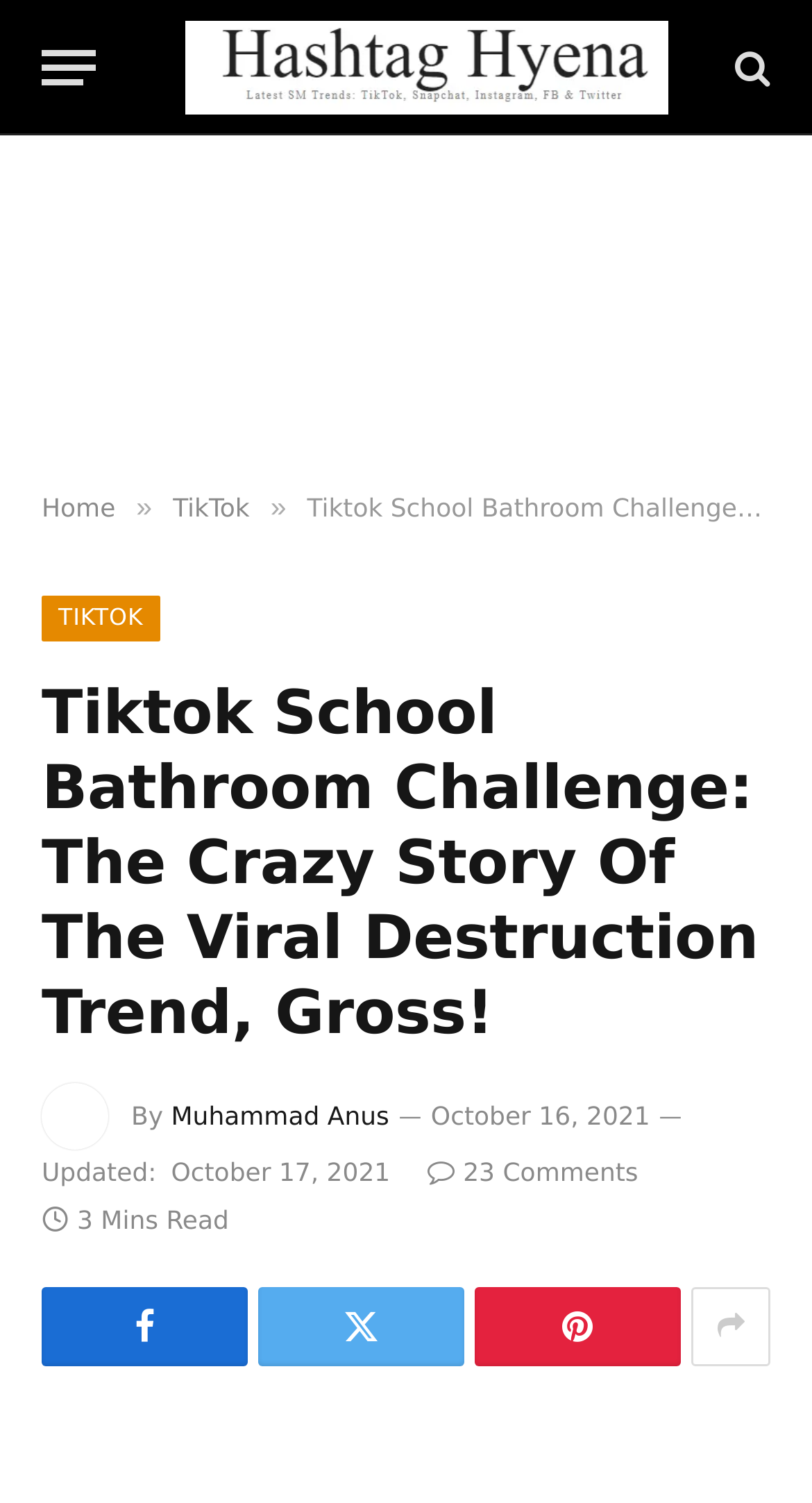What is the name of the author of this article?
Answer with a single word or short phrase according to what you see in the image.

Muhammad Anus